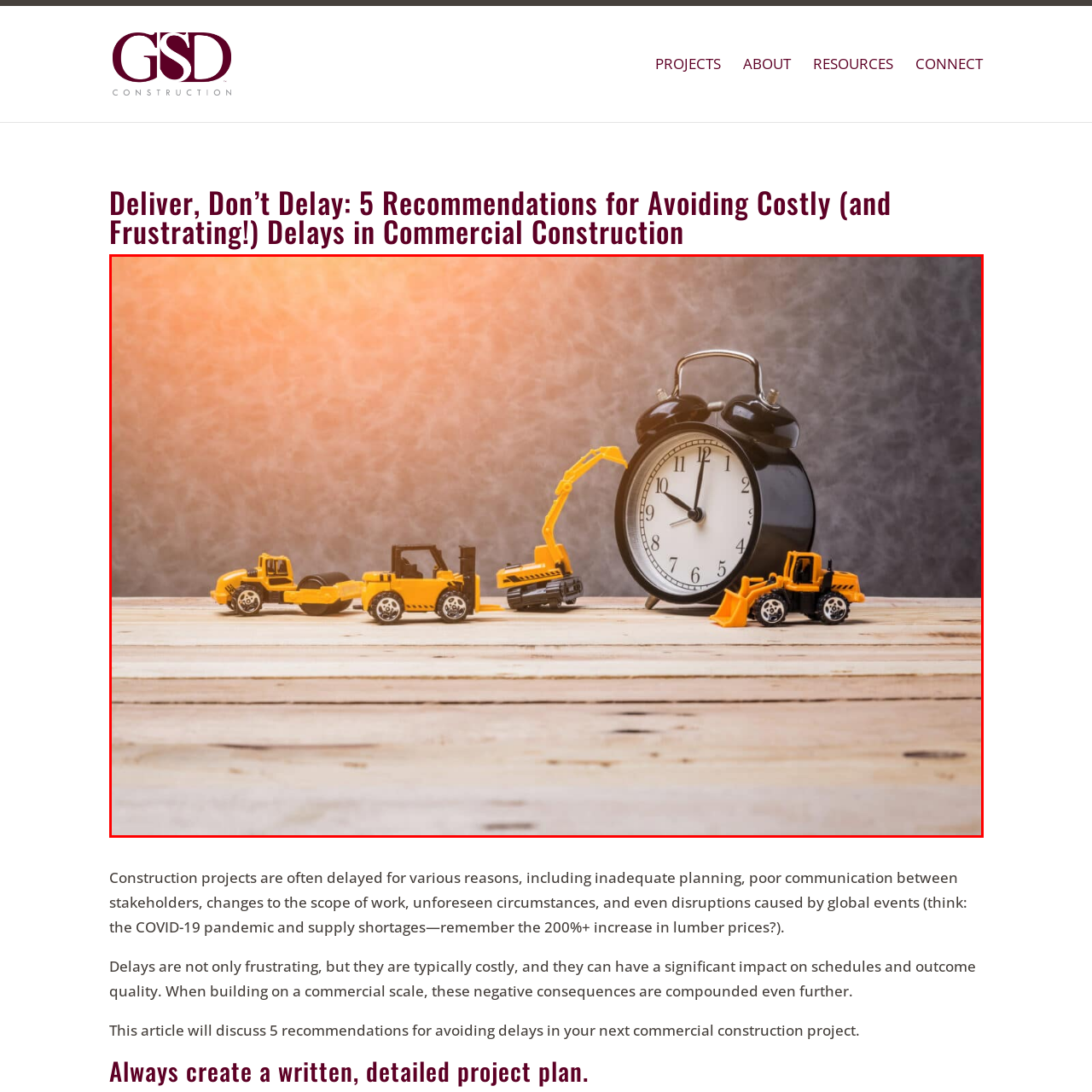Look closely at the image surrounded by the red box, What is the purpose of the alarm clock in the scene? Give your answer as a single word or phrase.

To represent time management